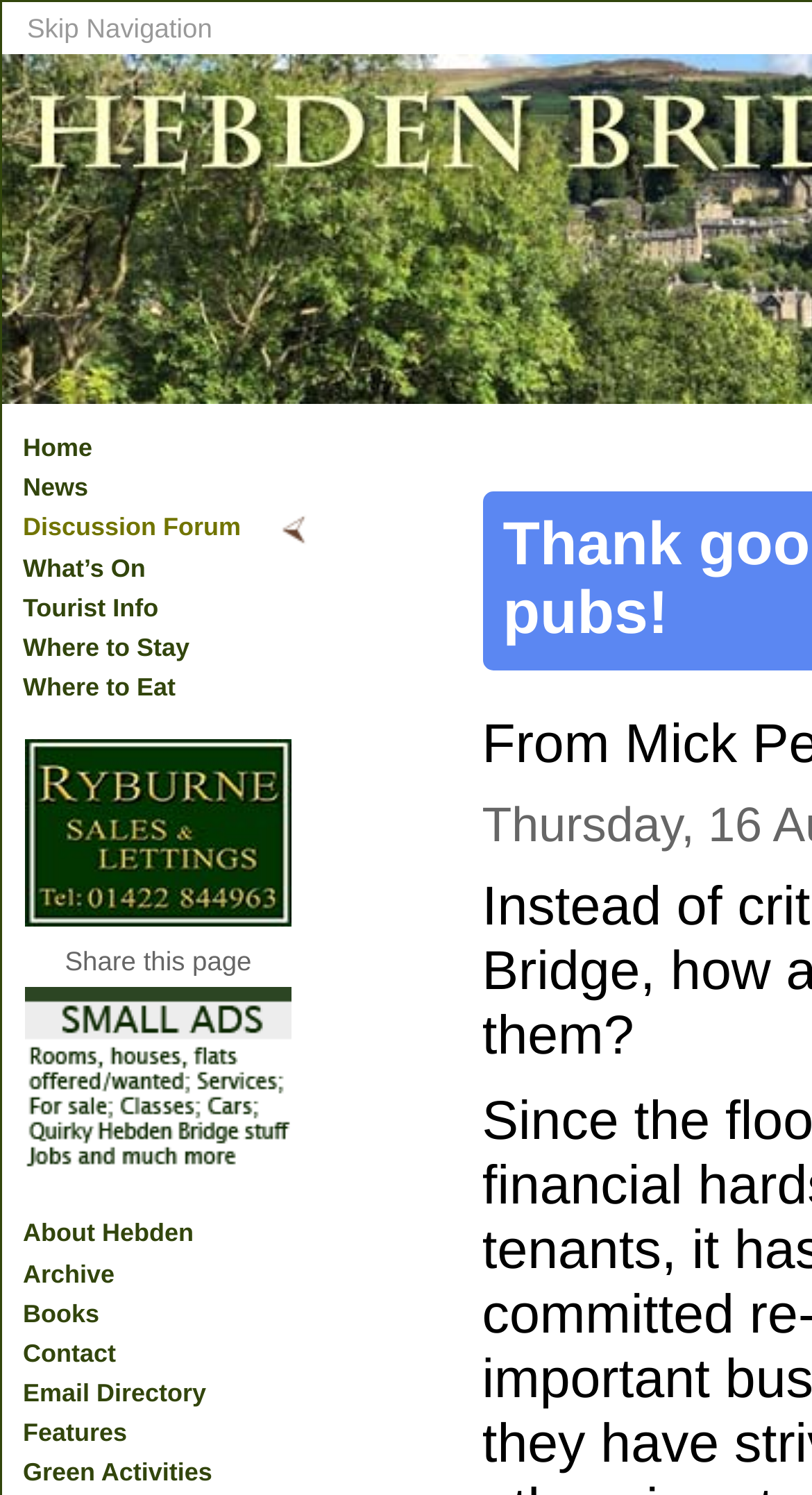Find the bounding box coordinates for the element that must be clicked to complete the instruction: "Visit Facebook page". The coordinates should be four float numbers between 0 and 1, indicated as [left, top, right, bottom].

None